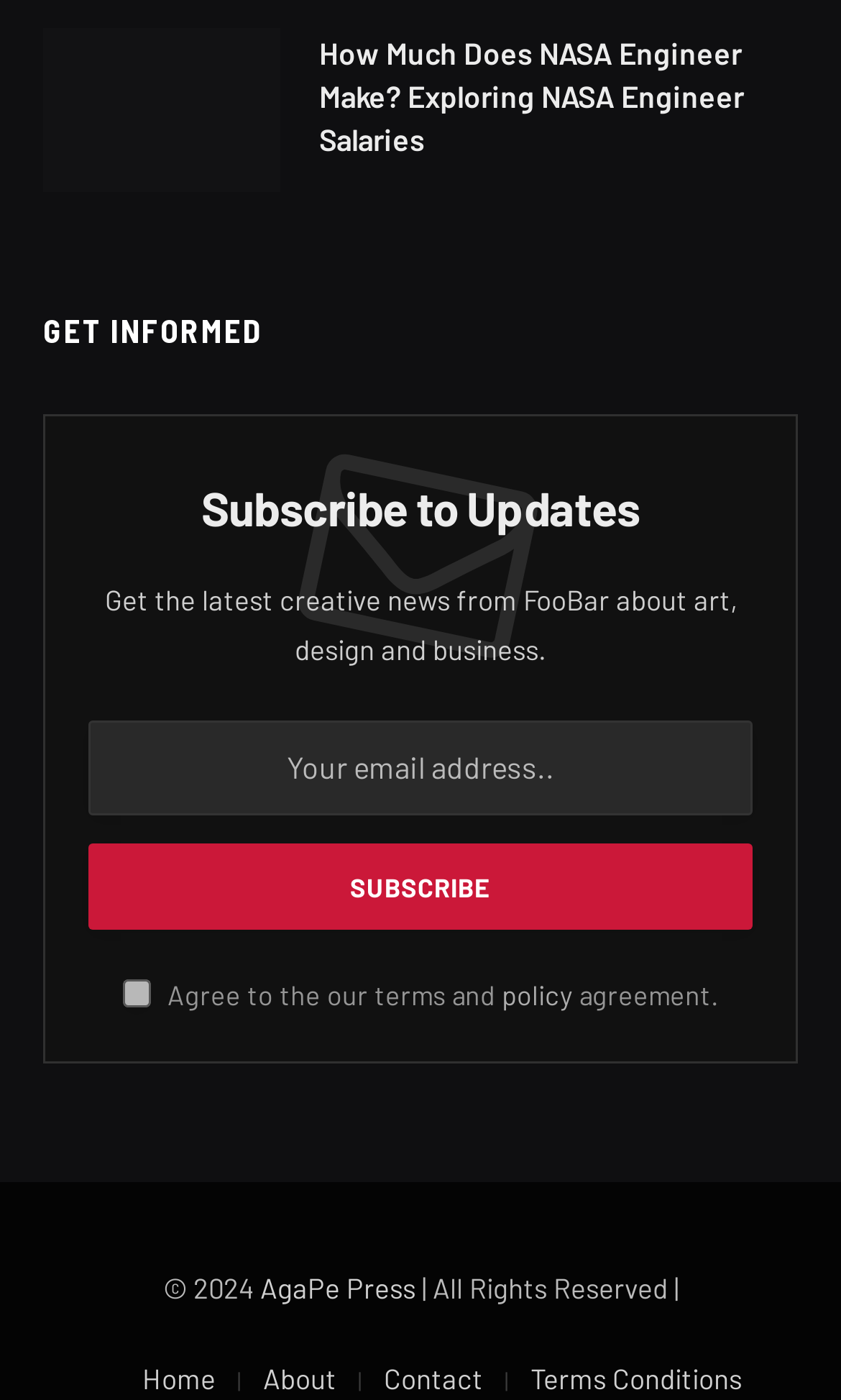Refer to the image and offer a detailed explanation in response to the question: What is the topic of the main article?

The main article's topic can be determined by looking at the heading 'How Much Does NASA Engineer Make? Exploring NASA Engineer Salaries' which is a prominent element on the webpage.